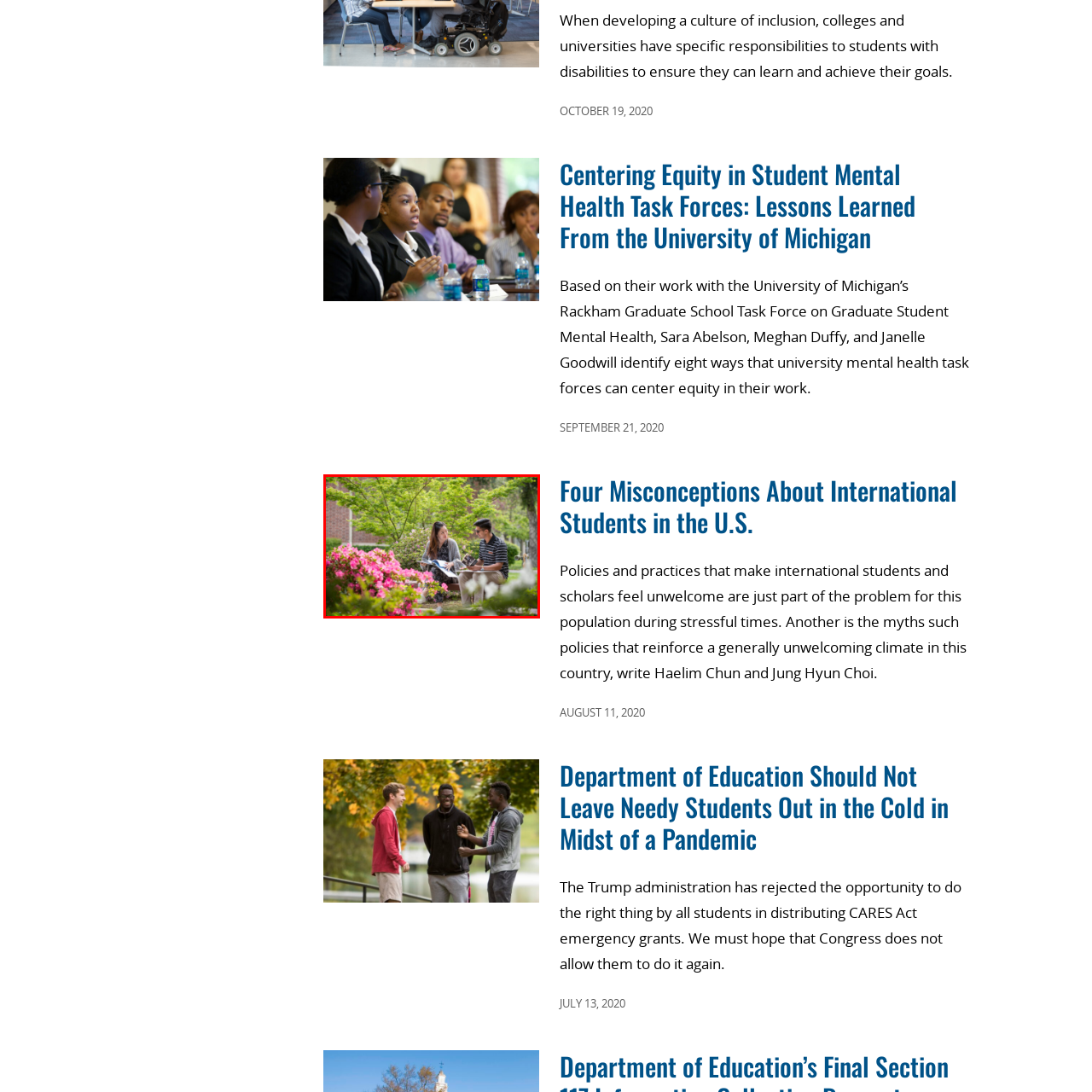What type of flowers are in the foreground?
View the image highlighted by the red bounding box and provide your answer in a single word or a brief phrase.

Azaleas